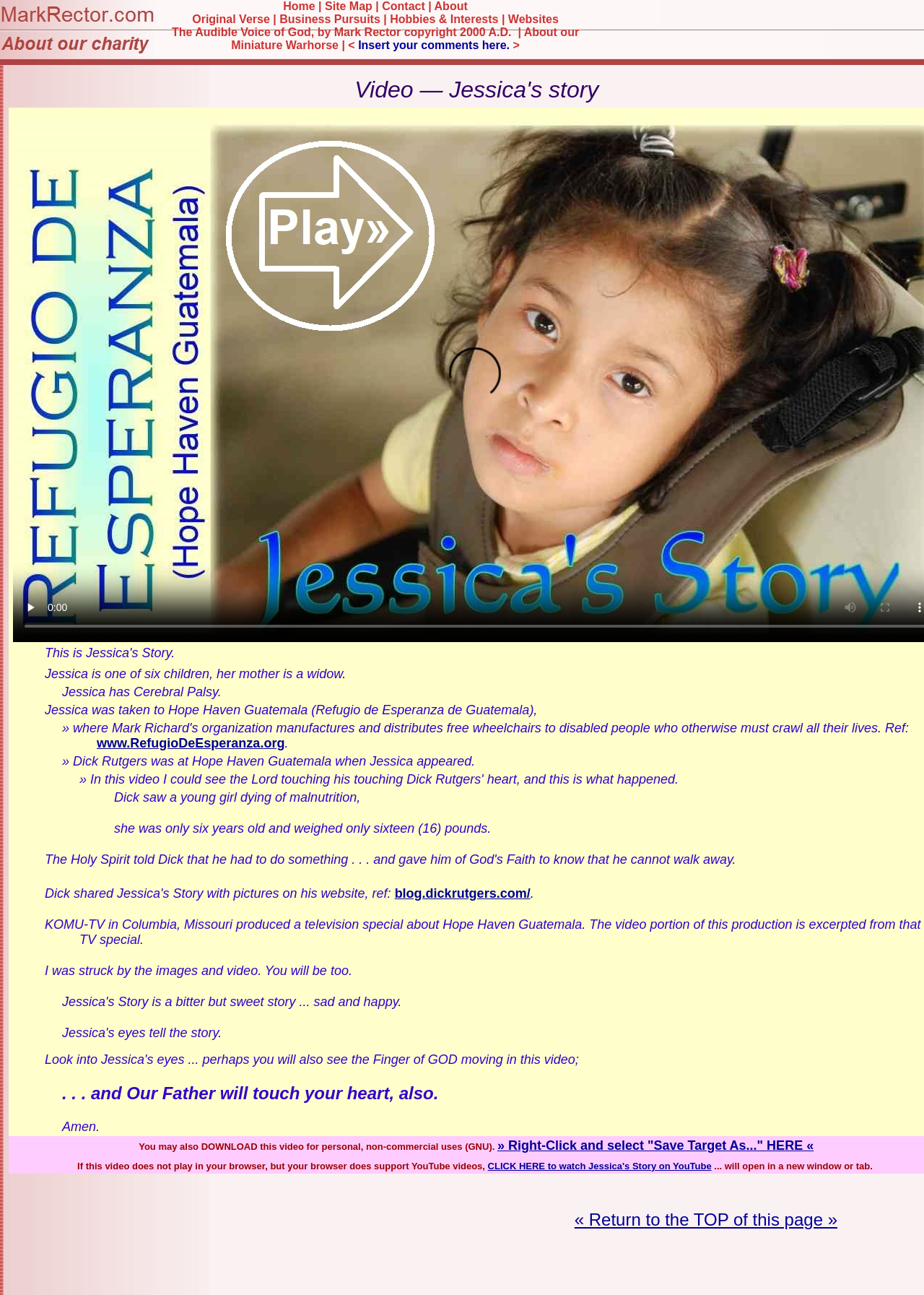Specify the bounding box coordinates of the element's region that should be clicked to achieve the following instruction: "Return to the top of this page". The bounding box coordinates consist of four float numbers between 0 and 1, in the format [left, top, right, bottom].

[0.622, 0.934, 0.906, 0.949]